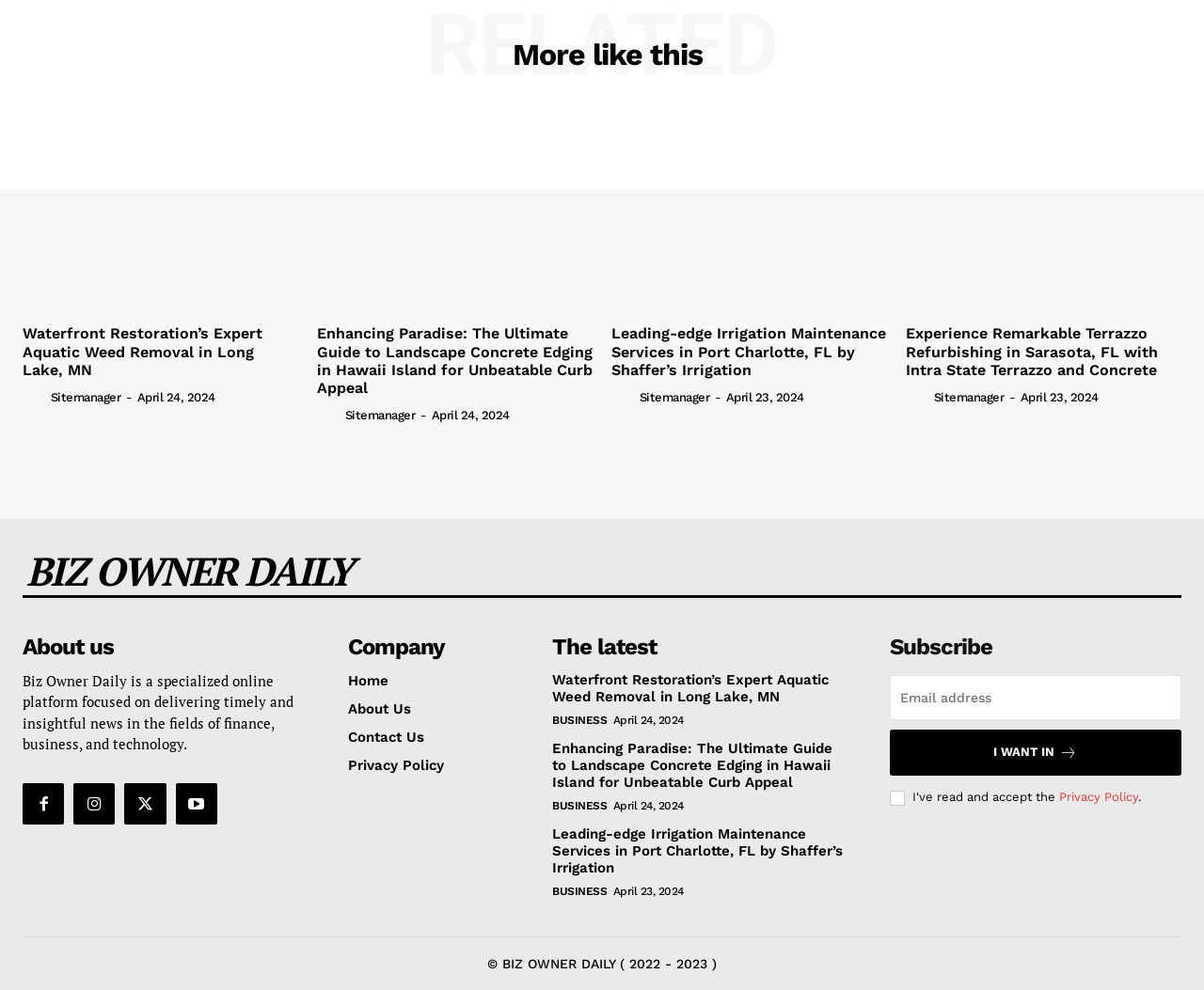Please find the bounding box coordinates of the element that must be clicked to perform the given instruction: "Click on 'Home'". The coordinates should be four float numbers from 0 to 1, i.e., [left, top, right, bottom].

[0.289, 0.679, 0.421, 0.696]